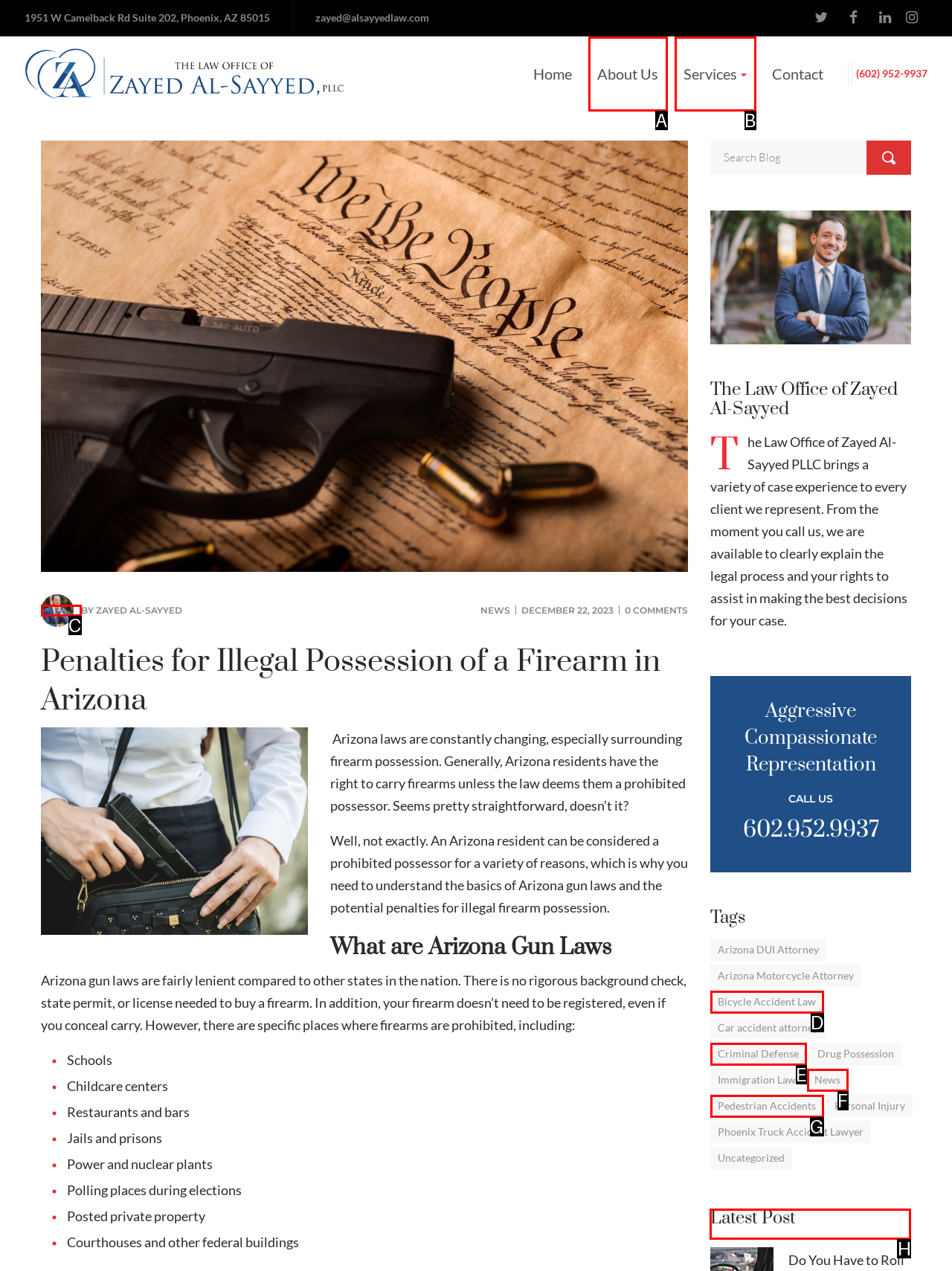Select the appropriate HTML element that needs to be clicked to finish the task: View the latest post
Reply with the letter of the chosen option.

H